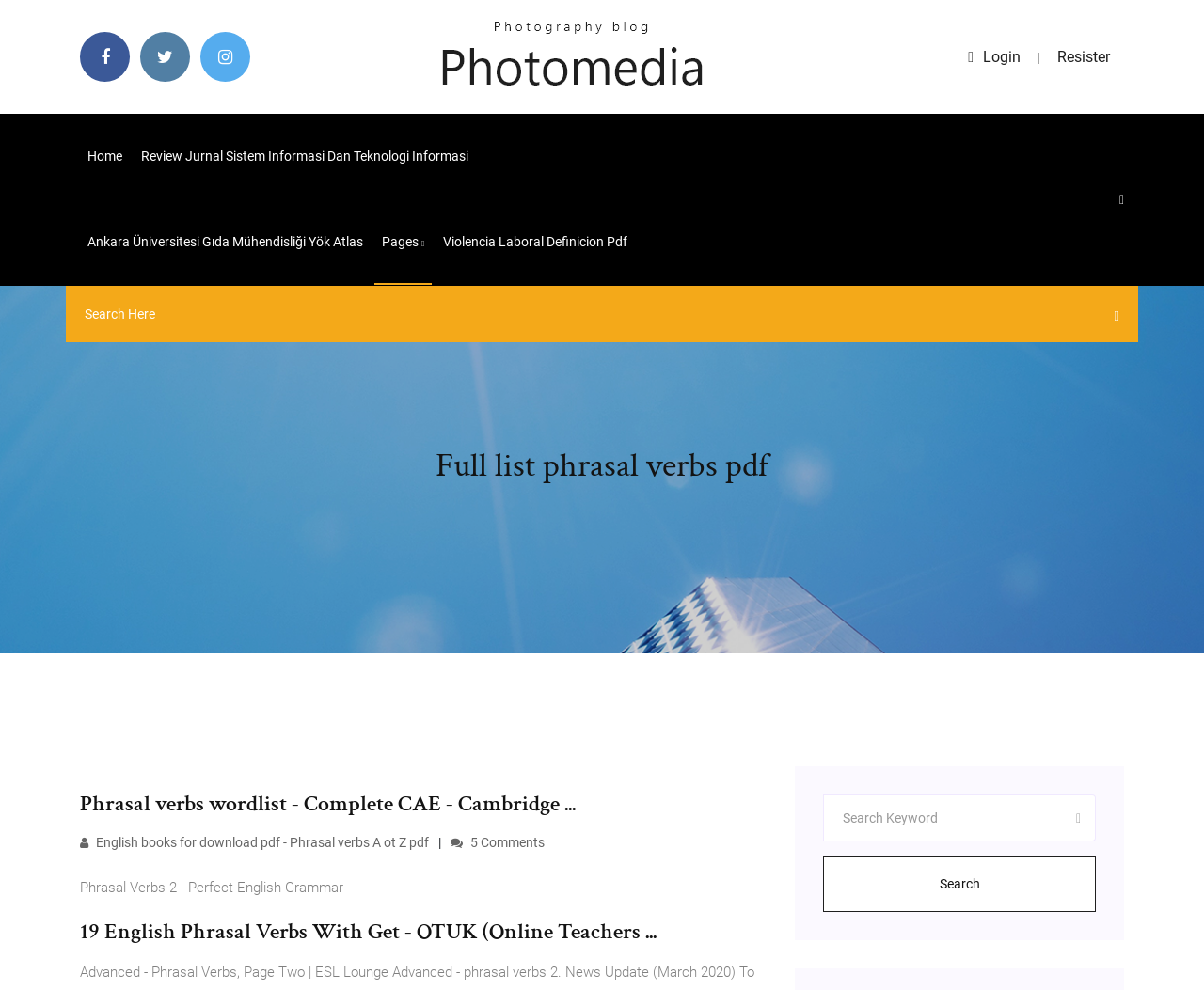What is the purpose of the textbox at the top?
Please provide a detailed and comprehensive answer to the question.

The textbox at the top with the placeholder 'Search Here' is likely used for searching phrasal verbs or related content on the webpage.